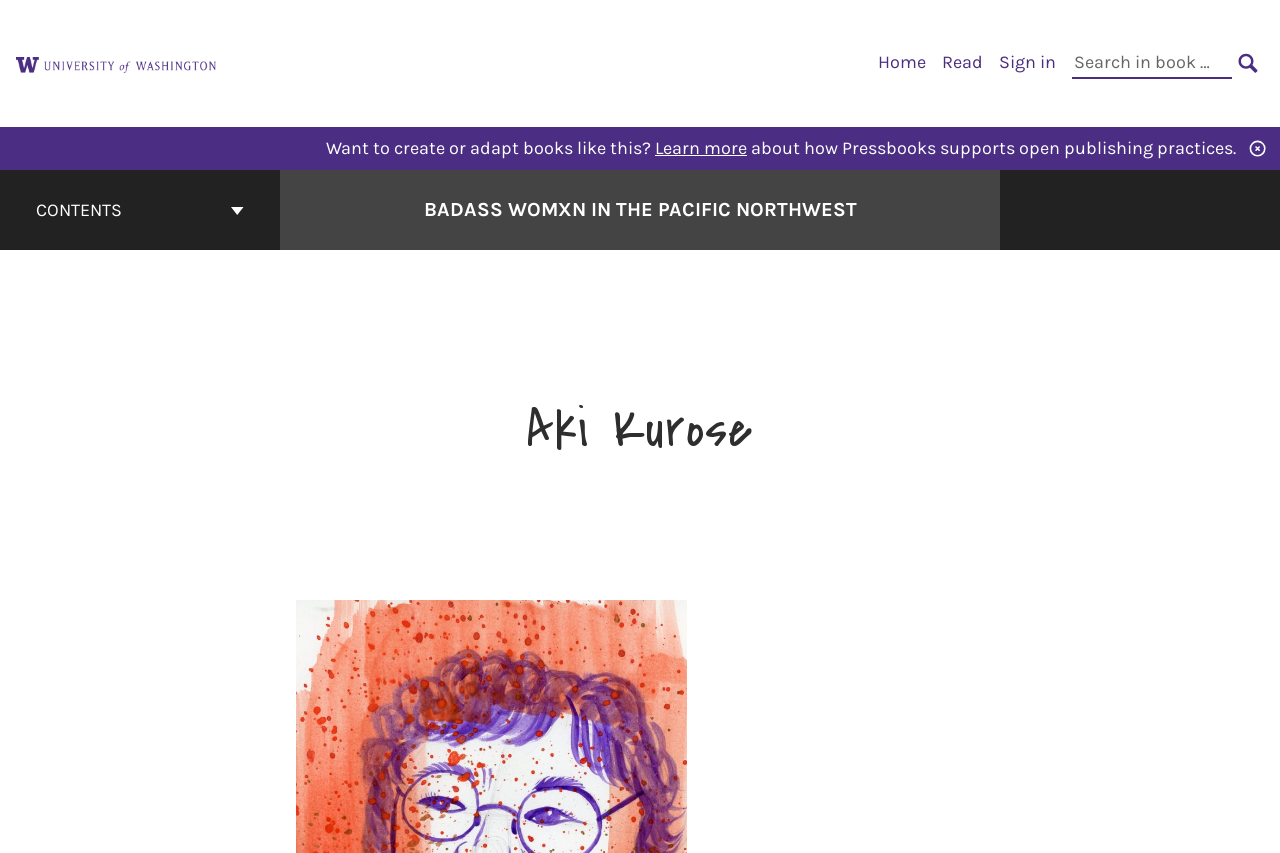Please find the bounding box coordinates of the element that you should click to achieve the following instruction: "Go to the cover page of Badass Womxn in the Pacific Northwest". The coordinates should be presented as four float numbers between 0 and 1: [left, top, right, bottom].

[0.331, 0.229, 0.669, 0.264]